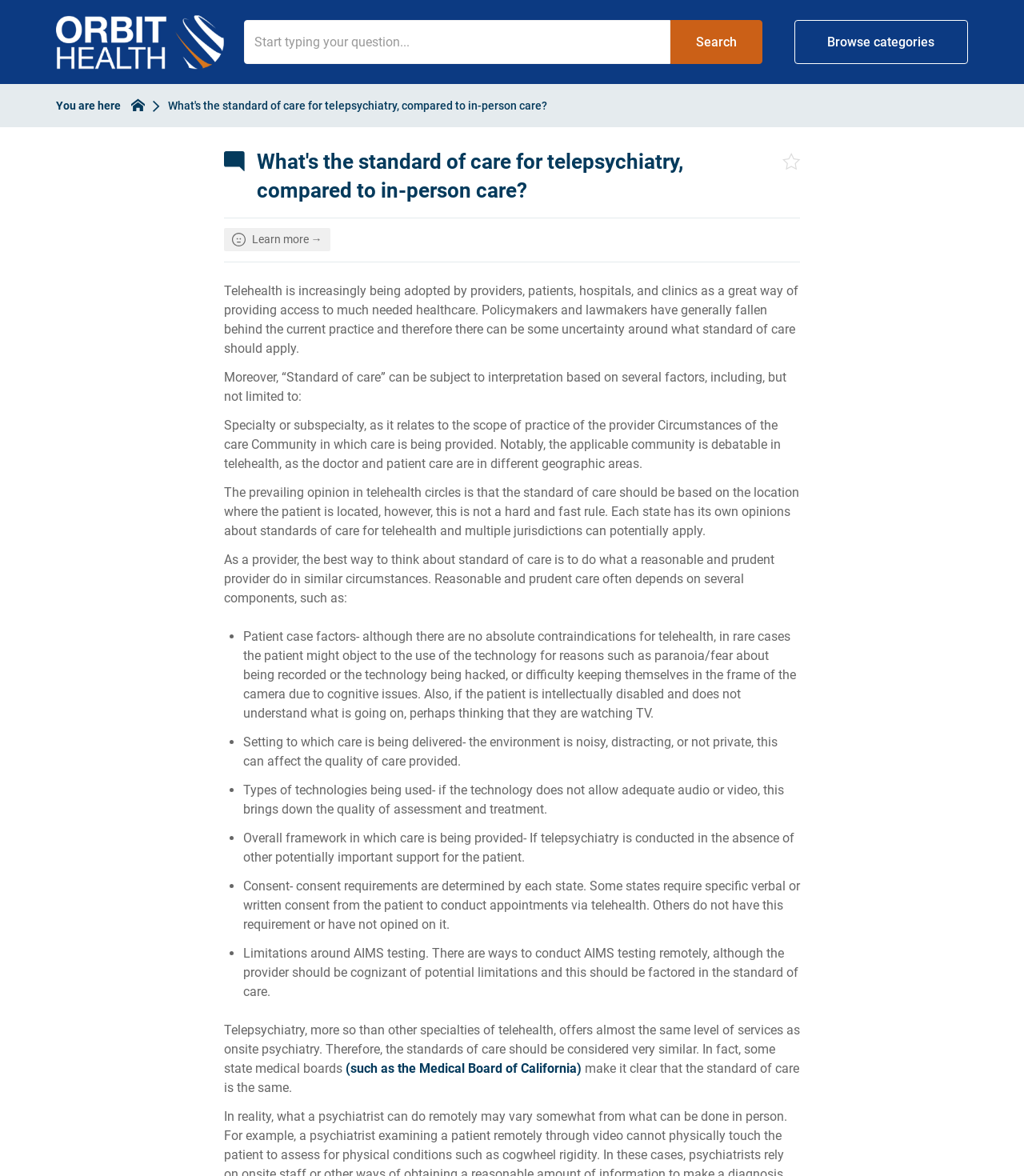Give a one-word or short phrase answer to this question: 
What is the main topic of this webpage?

Telepsychiatry standard of care